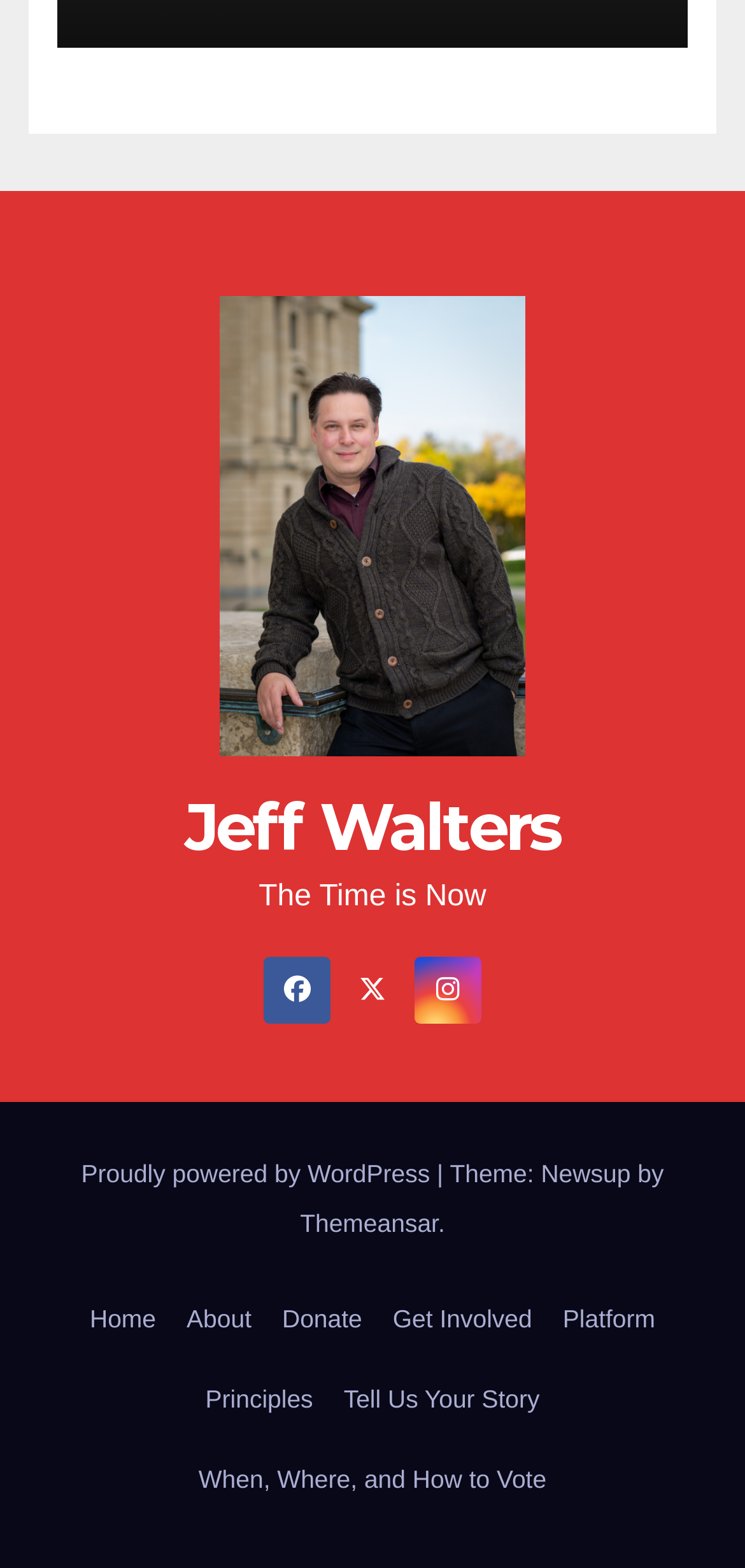Highlight the bounding box coordinates of the element that should be clicked to carry out the following instruction: "go to the About page". The coordinates must be given as four float numbers ranging from 0 to 1, i.e., [left, top, right, bottom].

[0.23, 0.816, 0.358, 0.867]